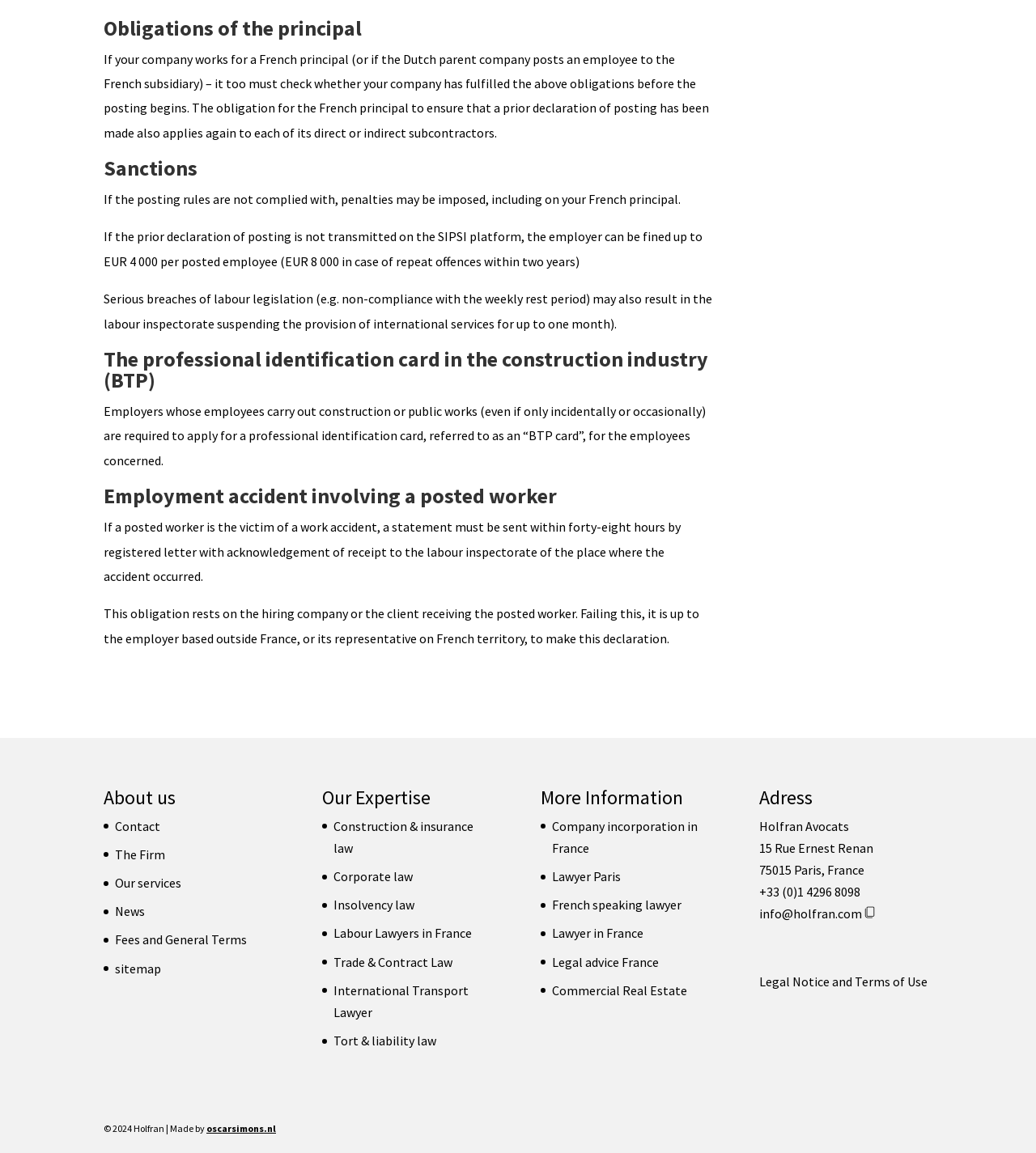Identify and provide the bounding box for the element described by: "Corporate law".

[0.322, 0.753, 0.398, 0.767]